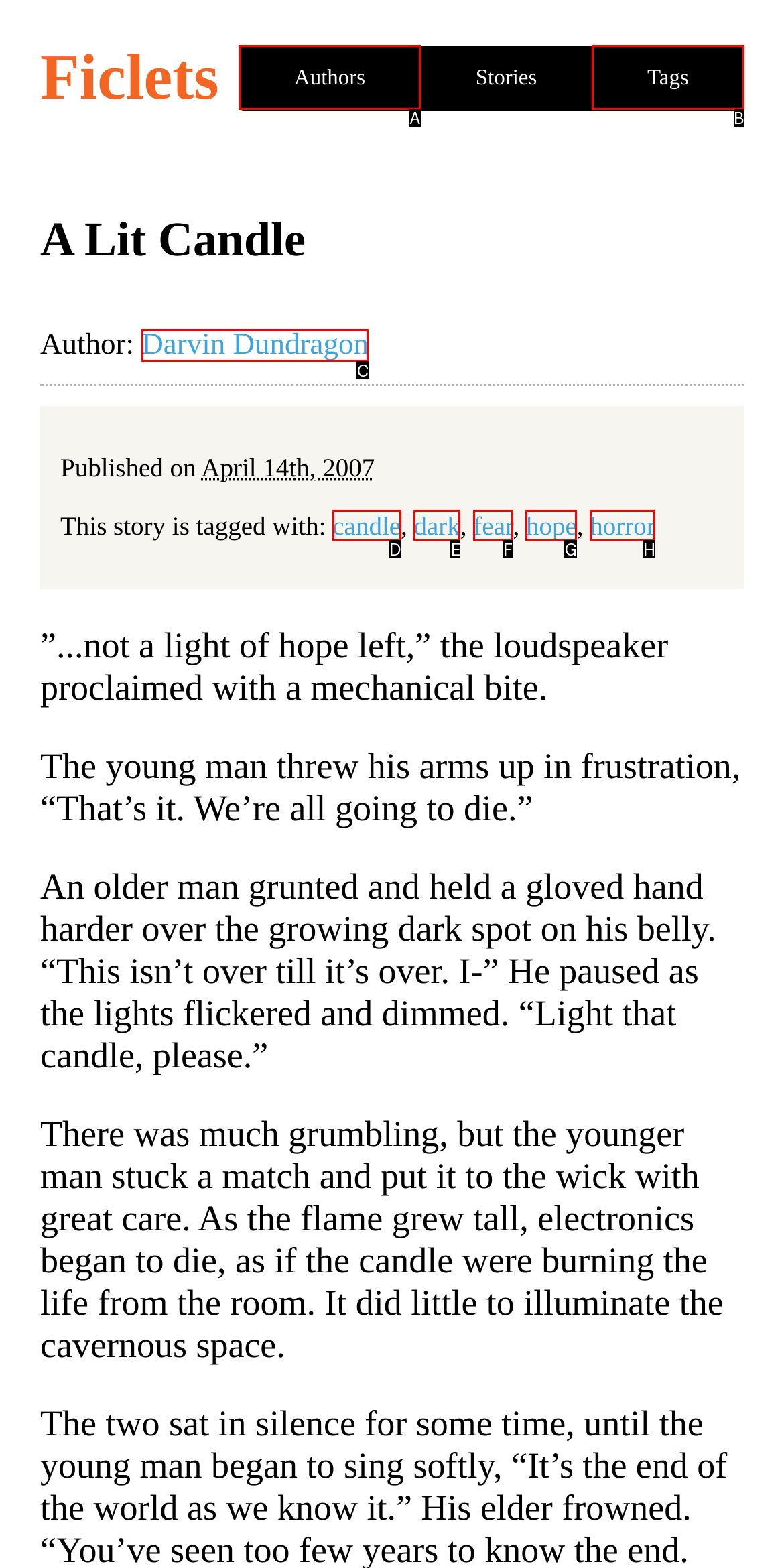Match the following description to a UI element: Nutrition for toddlers
Provide the letter of the matching option directly.

None